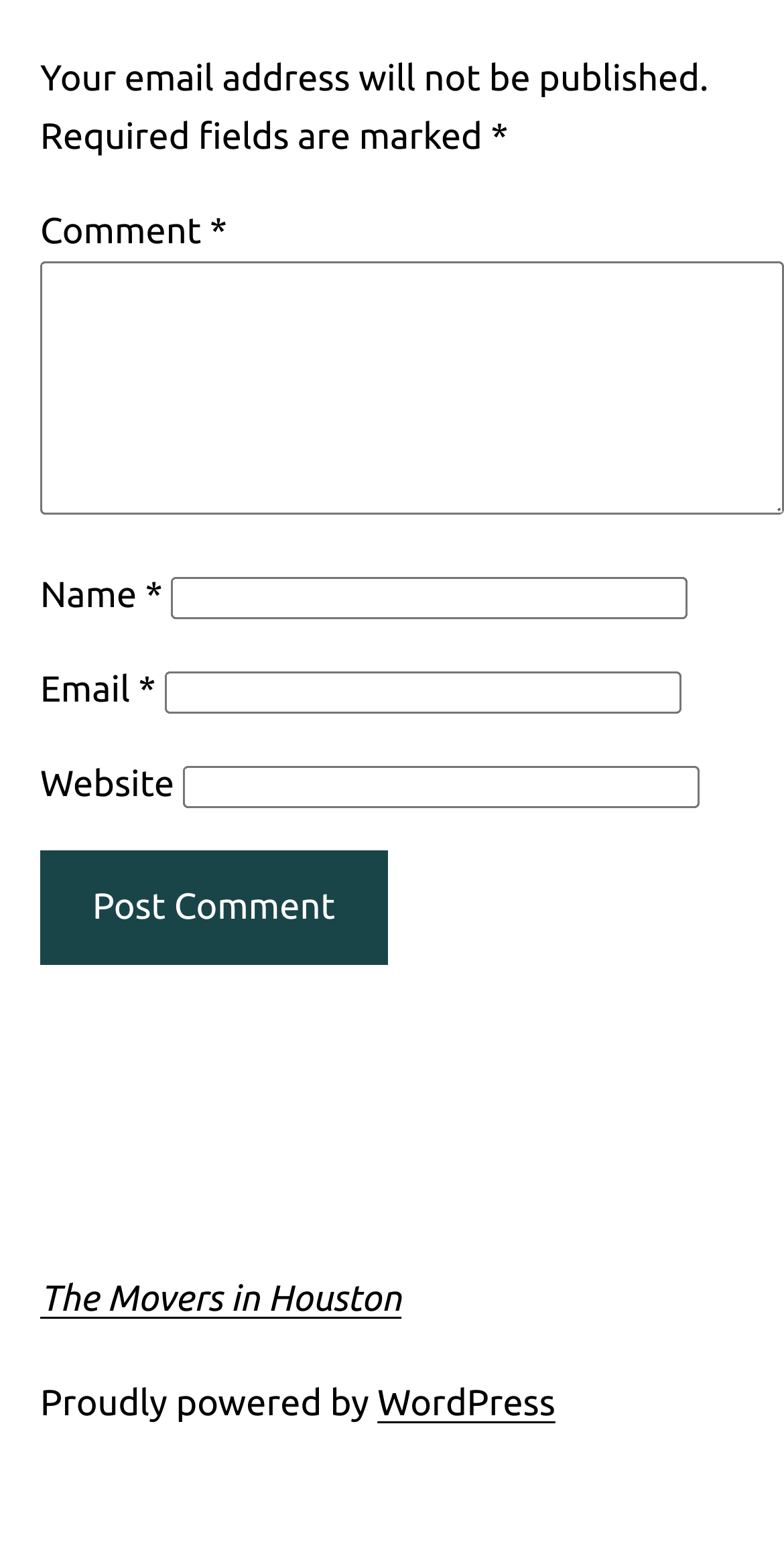Answer the question with a single word or phrase: 
What is the name of the platform powering the website?

WordPress